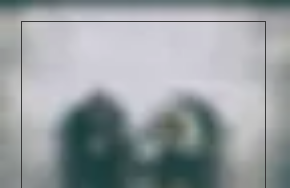What is the purpose of the meeting?
Offer a detailed and full explanation in response to the question.

The purpose of the meeting is likely discussion or collaboration because the caption states that individuals are engaged in a discussion or collaboration, and the atmosphere suggests professionalism, implying that the meeting is focused on sharing insights or strategizing on important matters.